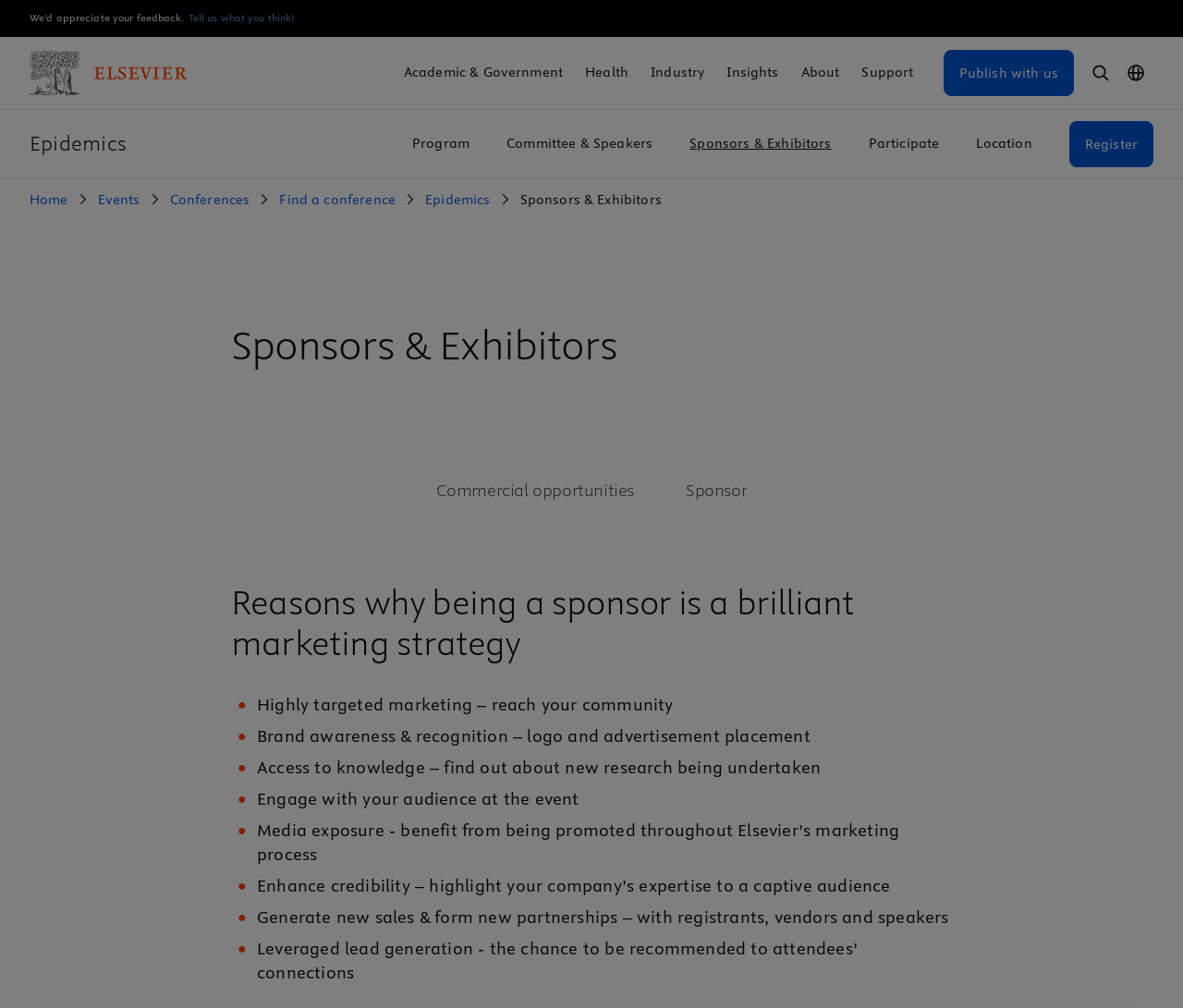Show me the bounding box coordinates of the clickable region to achieve the task as per the instruction: "Open 'Academic & Government' navigation".

[0.341, 0.062, 0.476, 0.082]